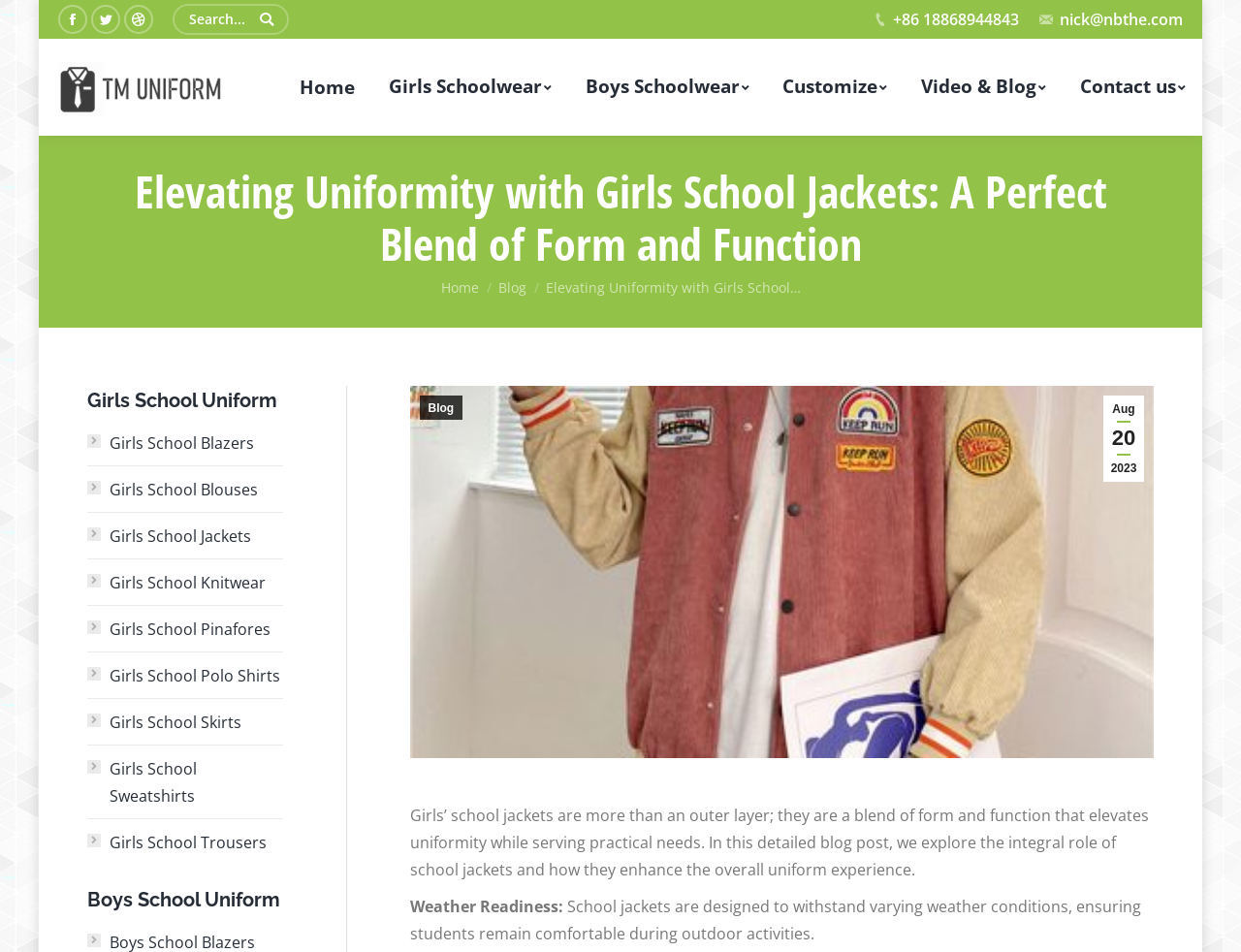Please extract the primary headline from the webpage.

Elevating Uniformity with Girls School Jackets: A Perfect Blend of Form and Function